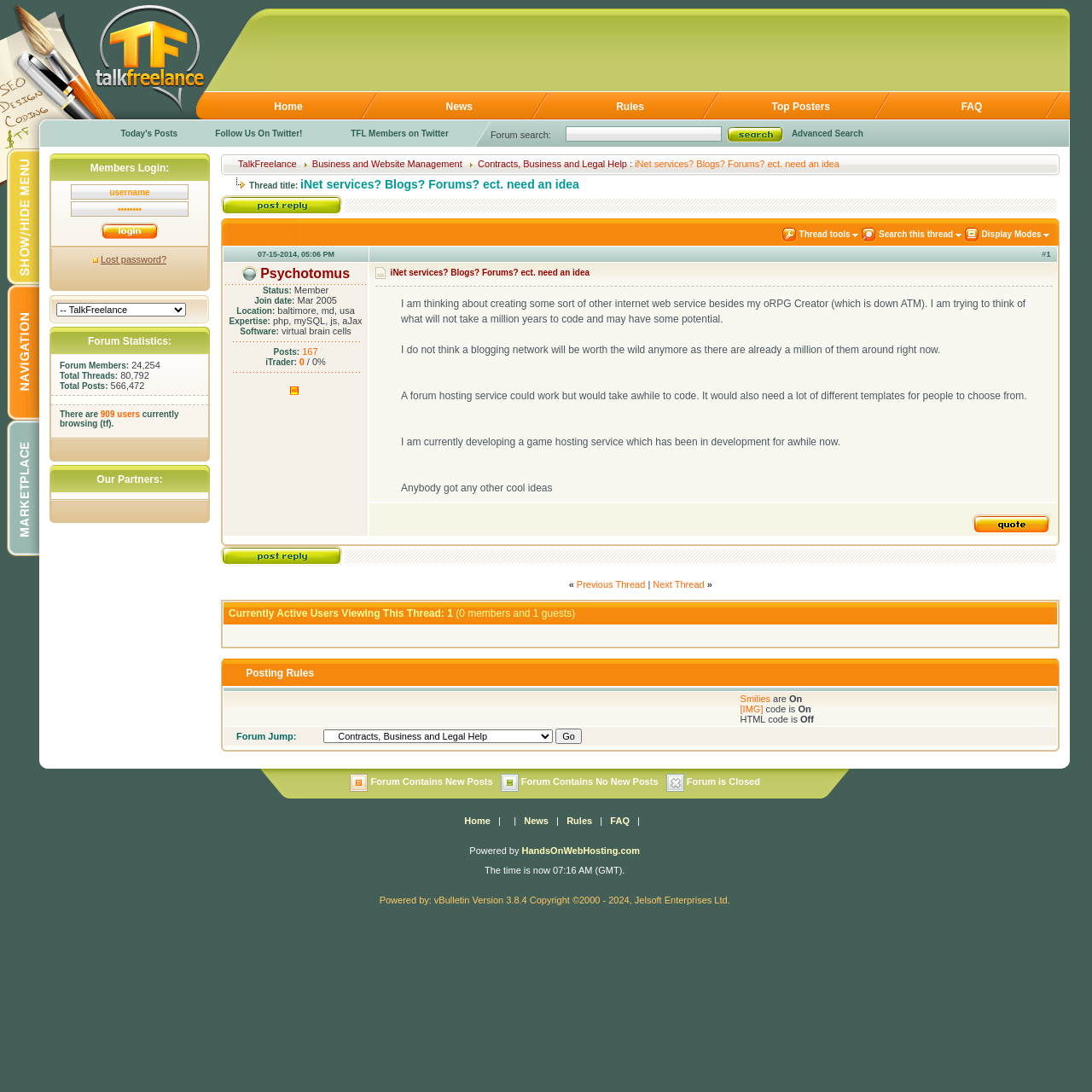Locate the bounding box coordinates of the clickable part needed for the task: "Click on Home".

[0.251, 0.092, 0.277, 0.103]